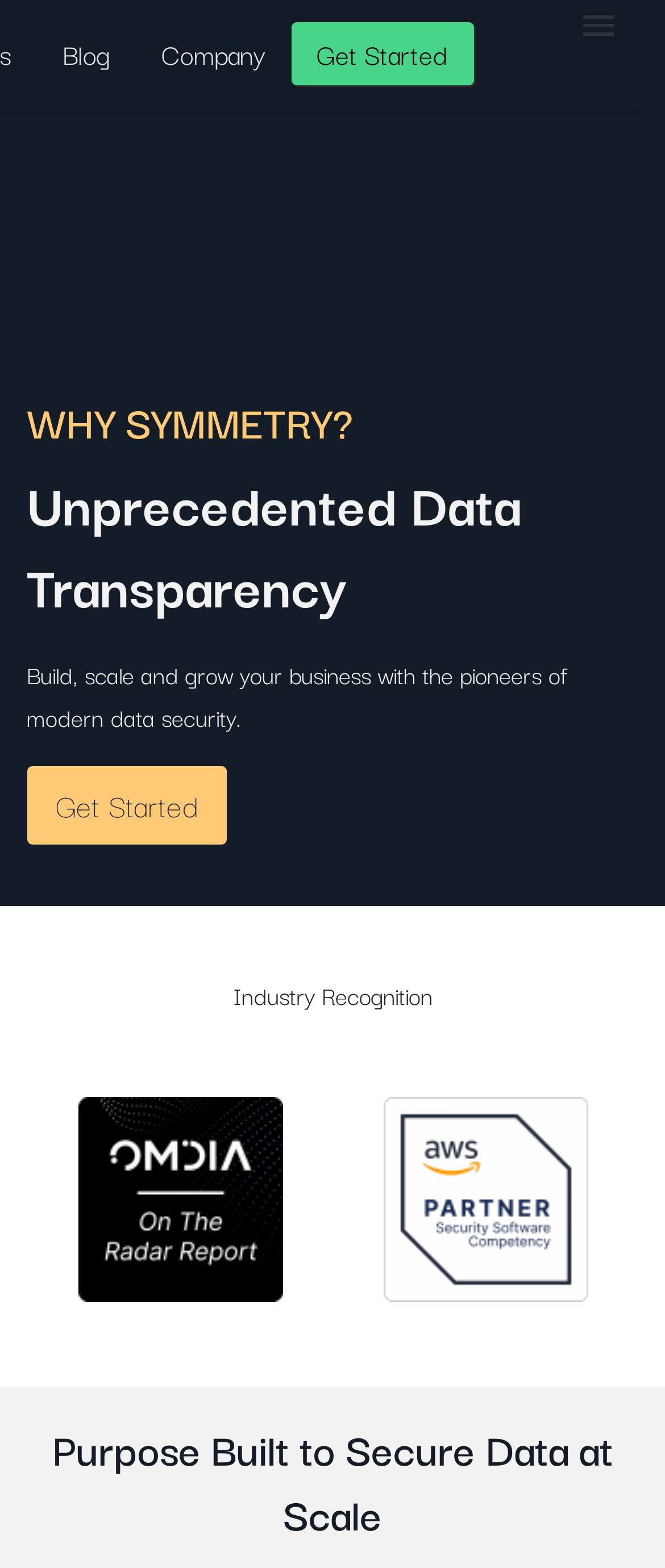Please provide a comprehensive answer to the question based on the screenshot: What is the purpose of the company according to the webpage?

I looked at the headings on the webpage and found one that says 'Purpose Built to Secure Data at Scale', which suggests that the purpose of the company is to secure data at scale.